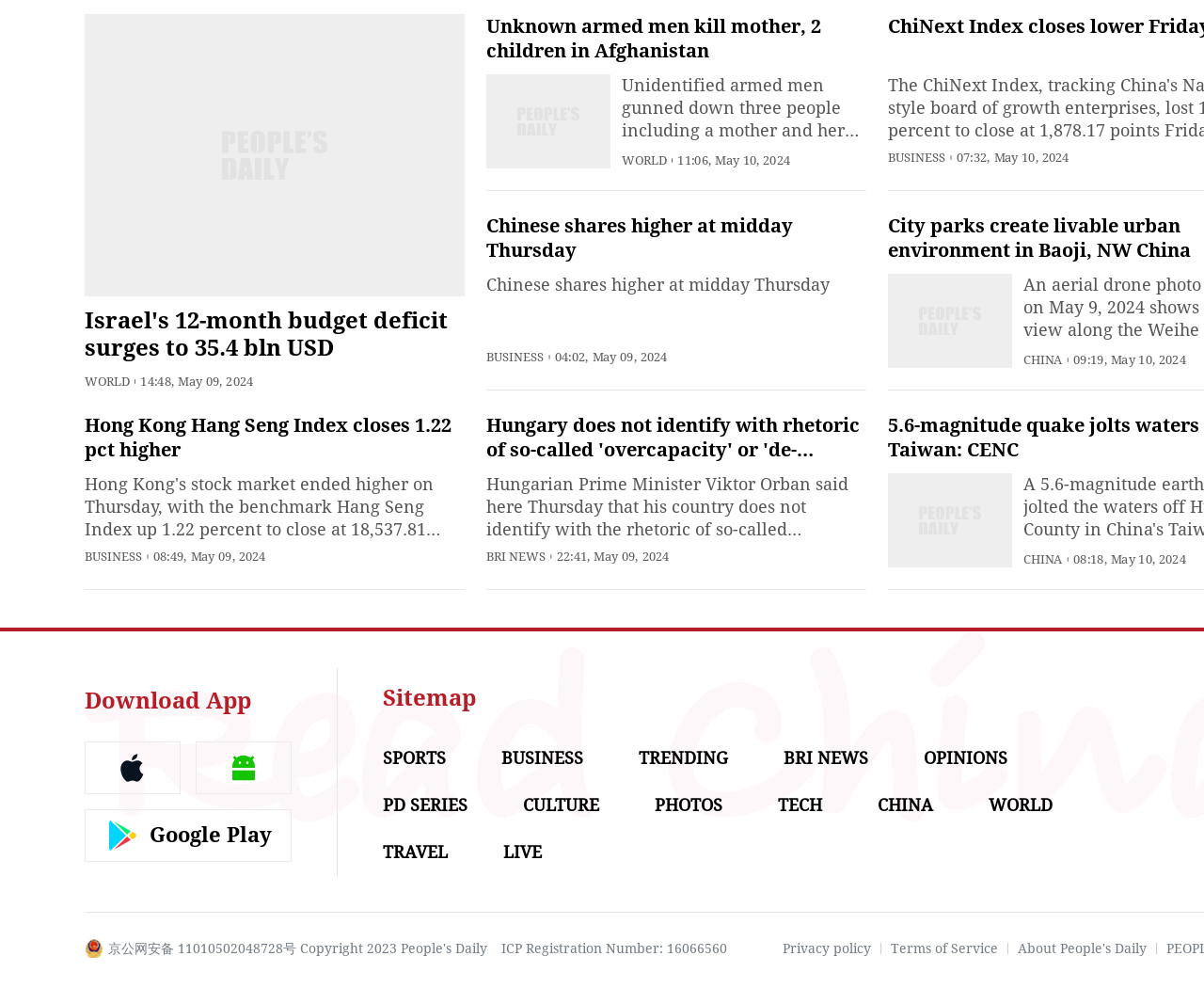What is the category of the news article?
Based on the image, answer the question in a detailed manner.

I found the category of the news article by looking at the section header above the headline, which says 'WORLD'.